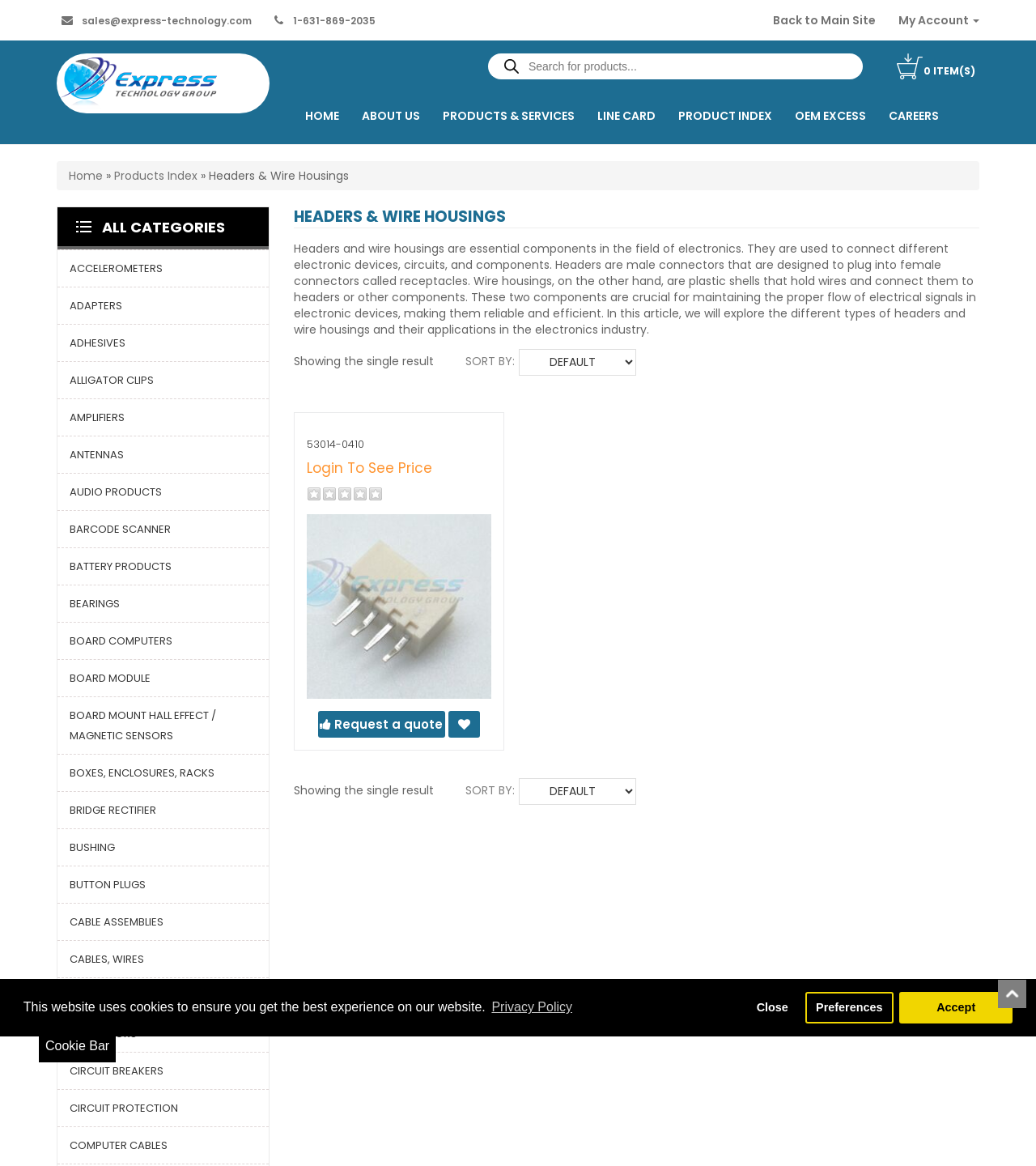Respond to the question below with a concise word or phrase:
How can I request a quote?

Click the 'Request a quote' button